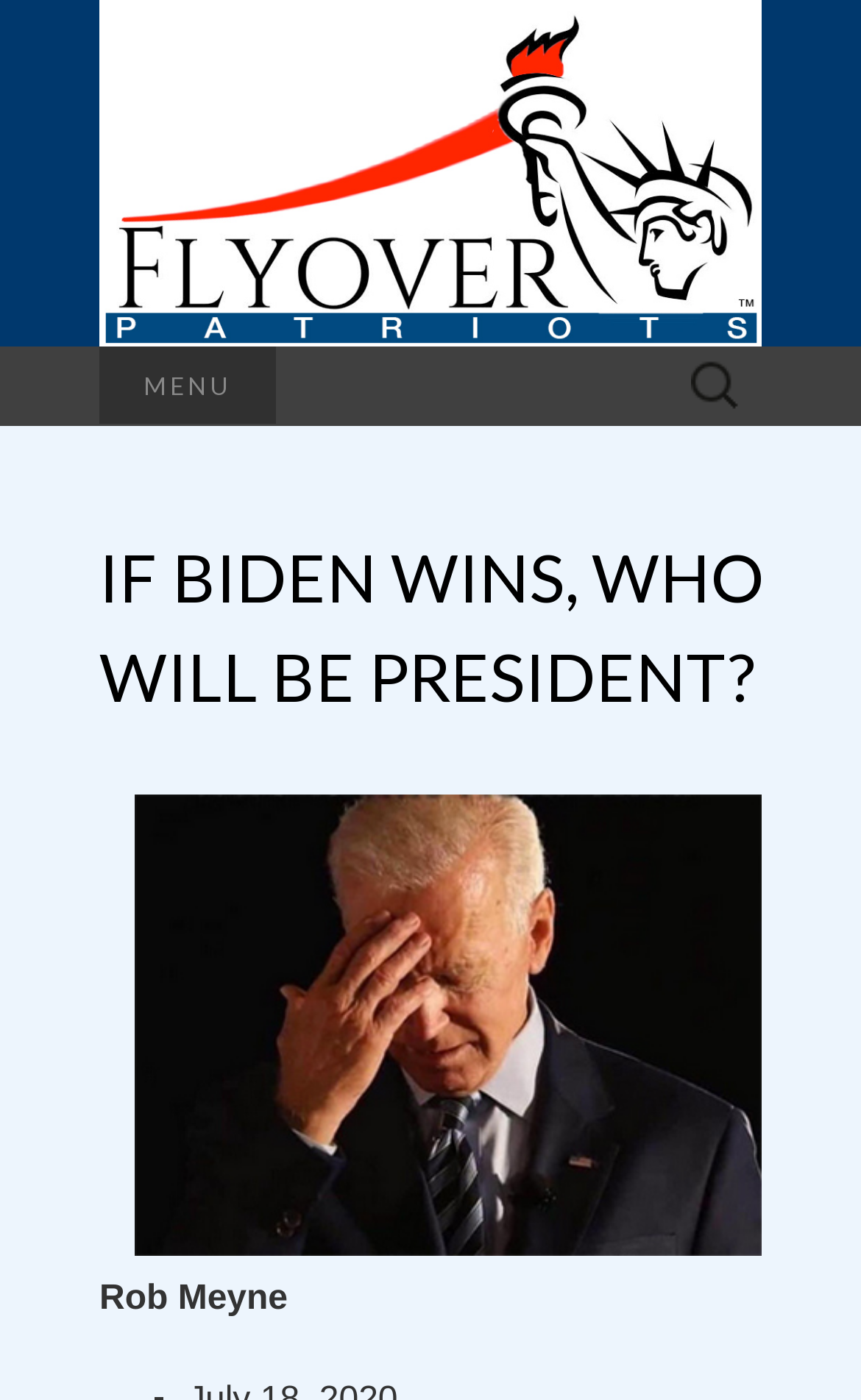What is the name of the website?
Answer the question with a detailed and thorough explanation.

The name of the website can be found at the top left corner of the webpage, where it says 'Flyover Patriots' in a logo format.